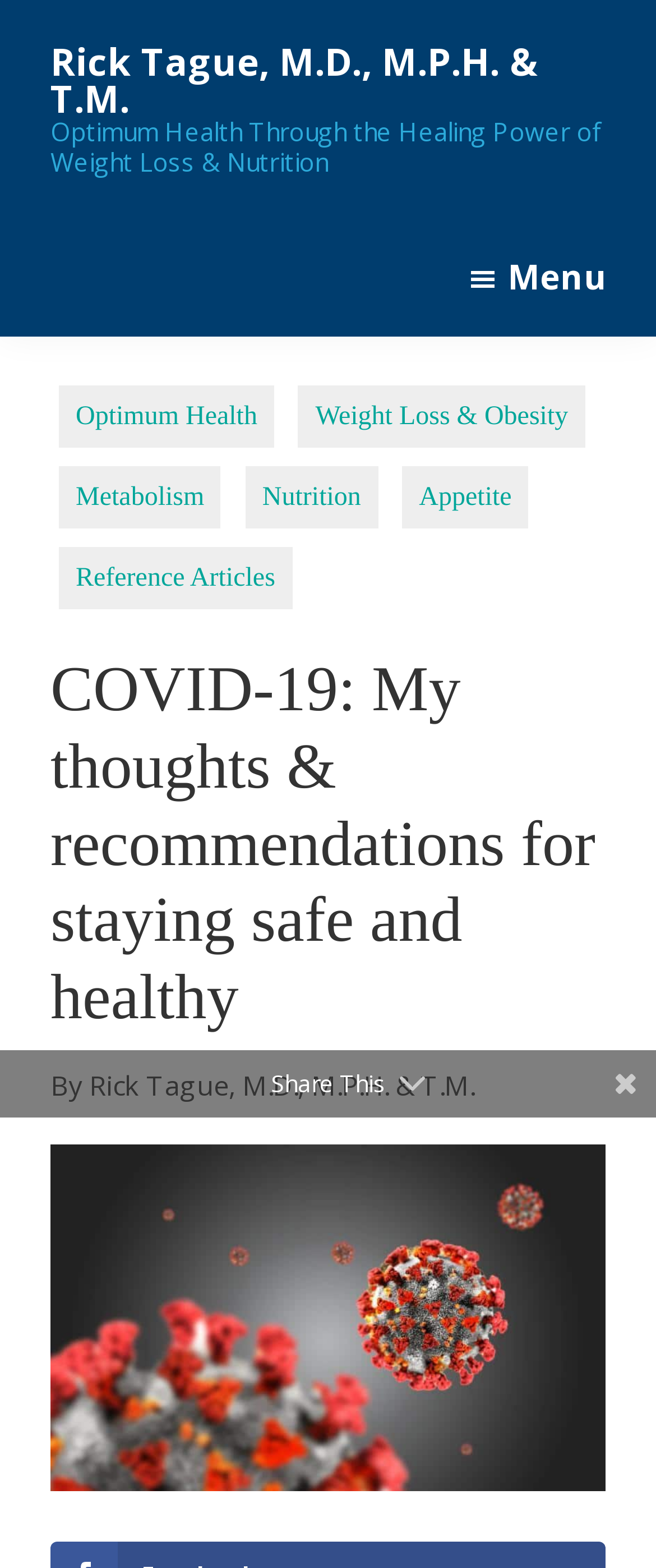Identify and provide the bounding box coordinates of the UI element described: "Reference Articles". The coordinates should be formatted as [left, top, right, bottom], with each number being a float between 0 and 1.

[0.09, 0.348, 0.445, 0.388]